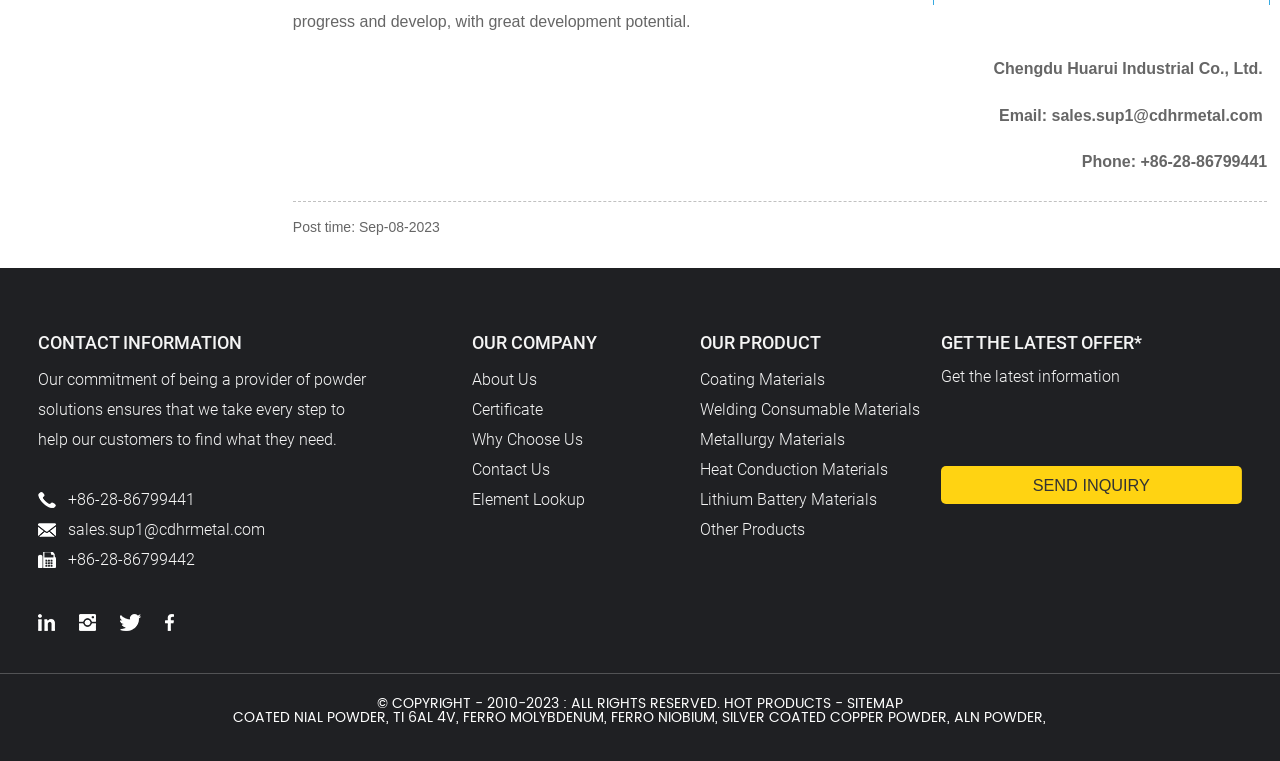Specify the bounding box coordinates (top-left x, top-left y, bottom-right x, bottom-right y) of the UI element in the screenshot that matches this description: Nick Jones

None